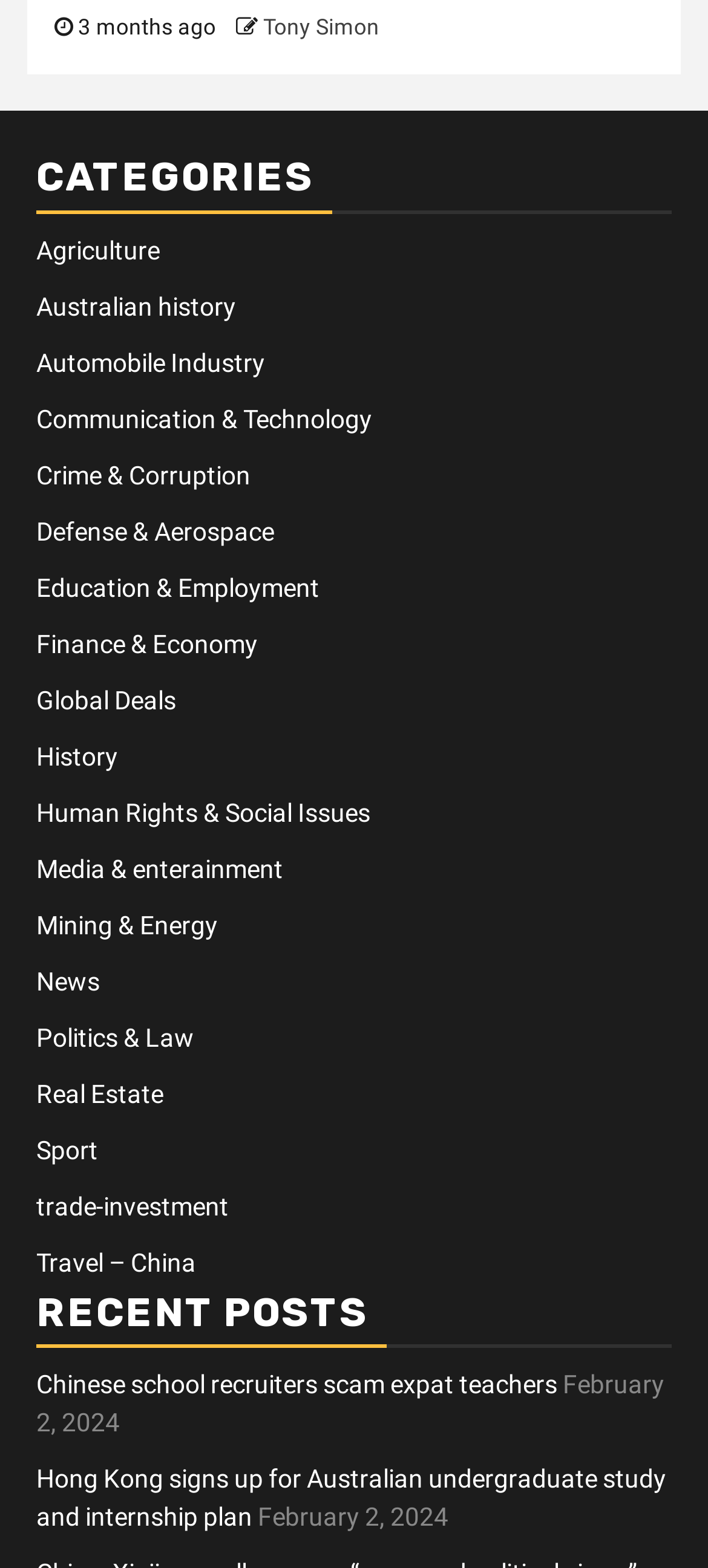Please identify the bounding box coordinates of the clickable area that will allow you to execute the instruction: "Browse the 'History' section".

[0.051, 0.473, 0.167, 0.491]